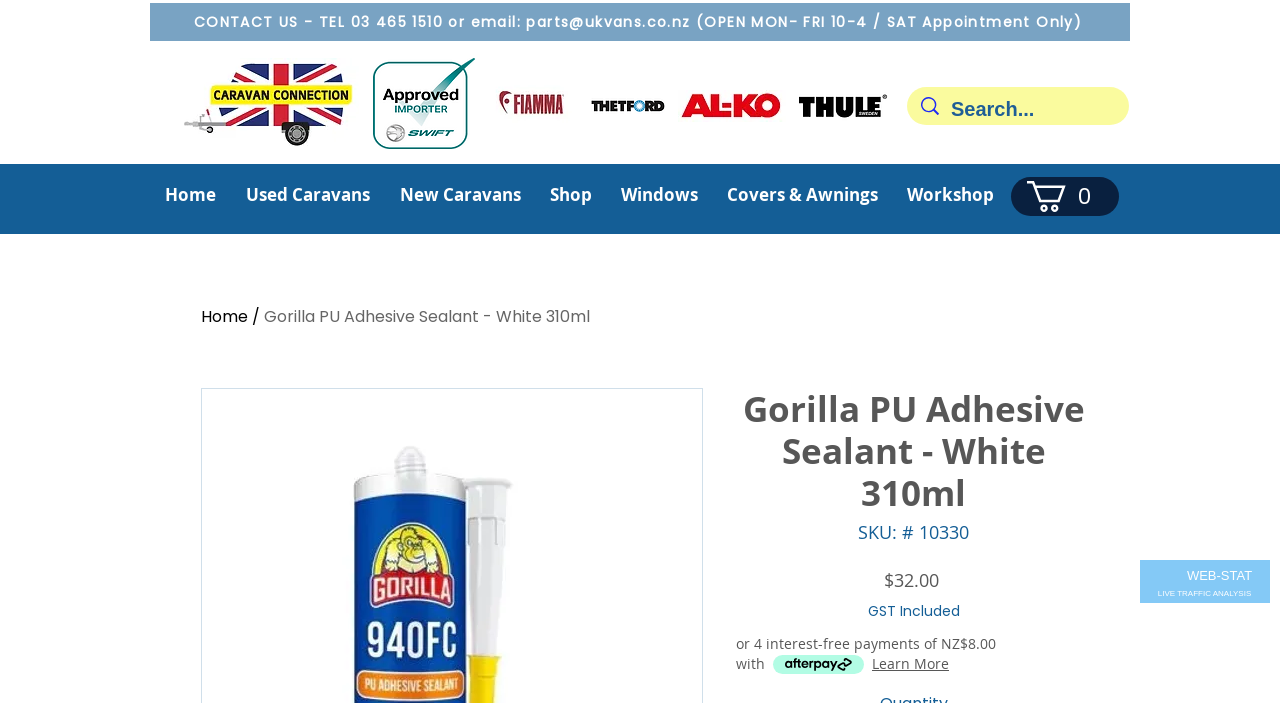Describe every aspect of the webpage in a detailed manner.

This webpage is about a product called Gorilla PU Adhesive Sealant - White 310ml, specifically its details and purchasing information. At the top left, there is a contact information section with a link to contact the company via phone or email. Next to it, there is a yellow caravan image with a link. On the top right, there are several logos of approved dealers, including Approved-Dealer, Thetford, AL-KO, and Thule.

Below the logos, there is a search bar with a magnifying glass icon and a search box. On the top navigation menu, there are links to different sections of the website, including Home, Used Caravans, New Caravans, Shop, Windows, Covers & Awnings, and Workshop.

On the main content area, there is a large image of the product, Gorilla PU Adhesive Sealant - White 310ml. Below the image, there is a product description section with the product name, SKU, price, and other details. The price is $32.00, including GST, and there is an option to pay in four interest-free installments. There is also a "Learn More" button and a payment method logo.

On the top right corner, there is a cart icon with a button to view the cart contents.